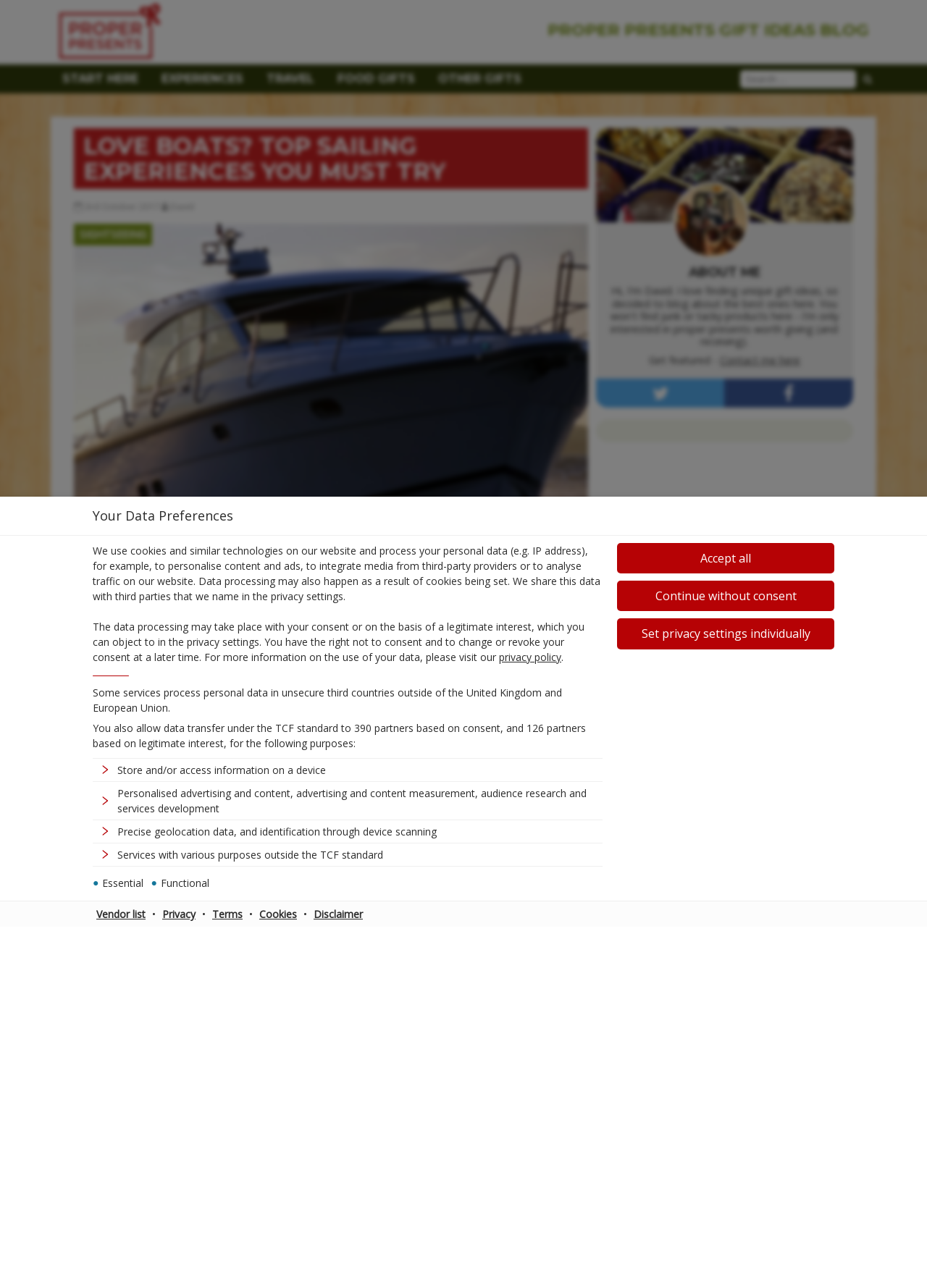Please determine the bounding box coordinates for the element that should be clicked to follow these instructions: "Read privacy policy".

[0.538, 0.505, 0.605, 0.515]